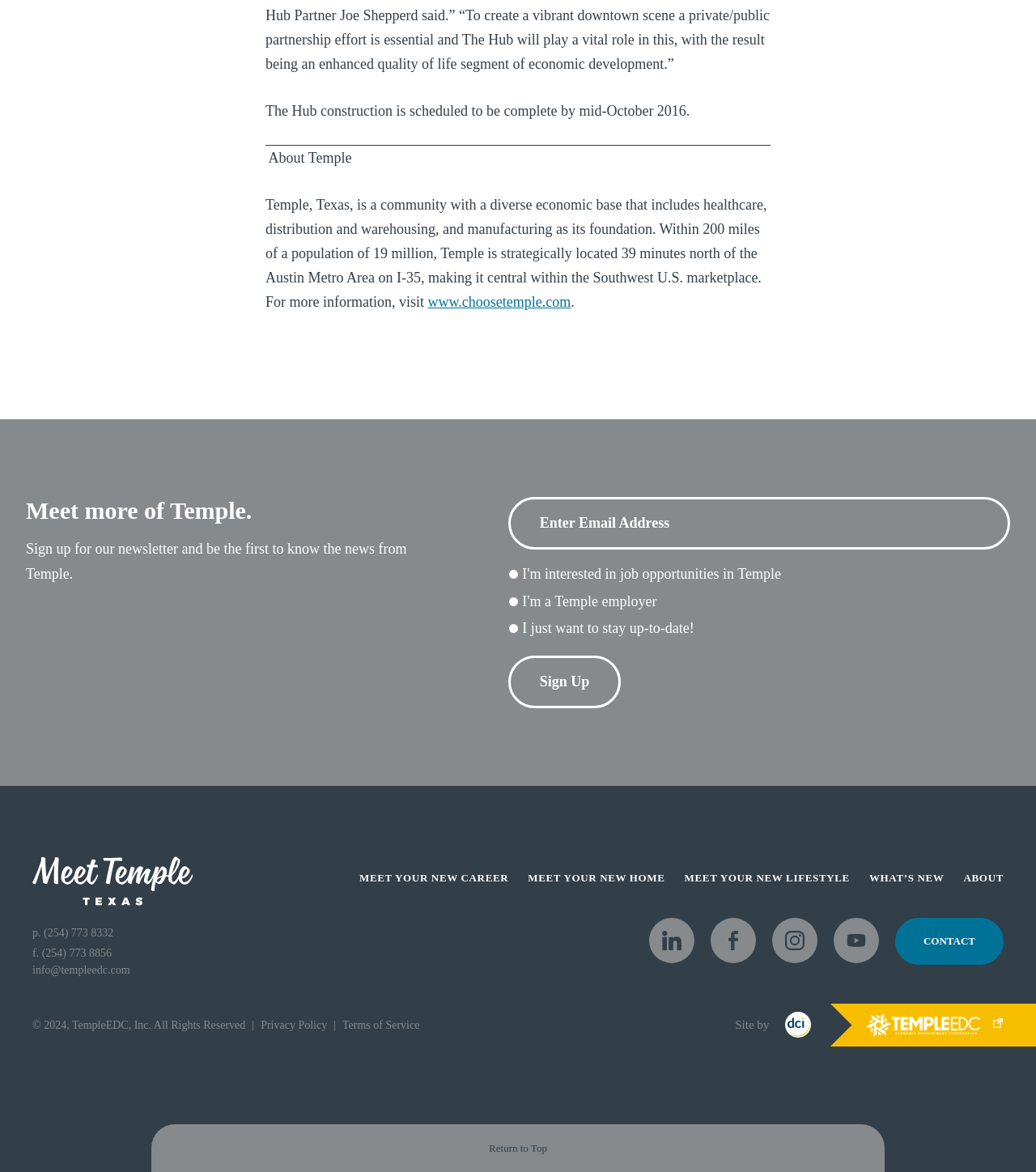Find the bounding box of the web element that fits this description: "MEET YOUR NEW CAREER".

[0.347, 0.742, 0.491, 0.756]